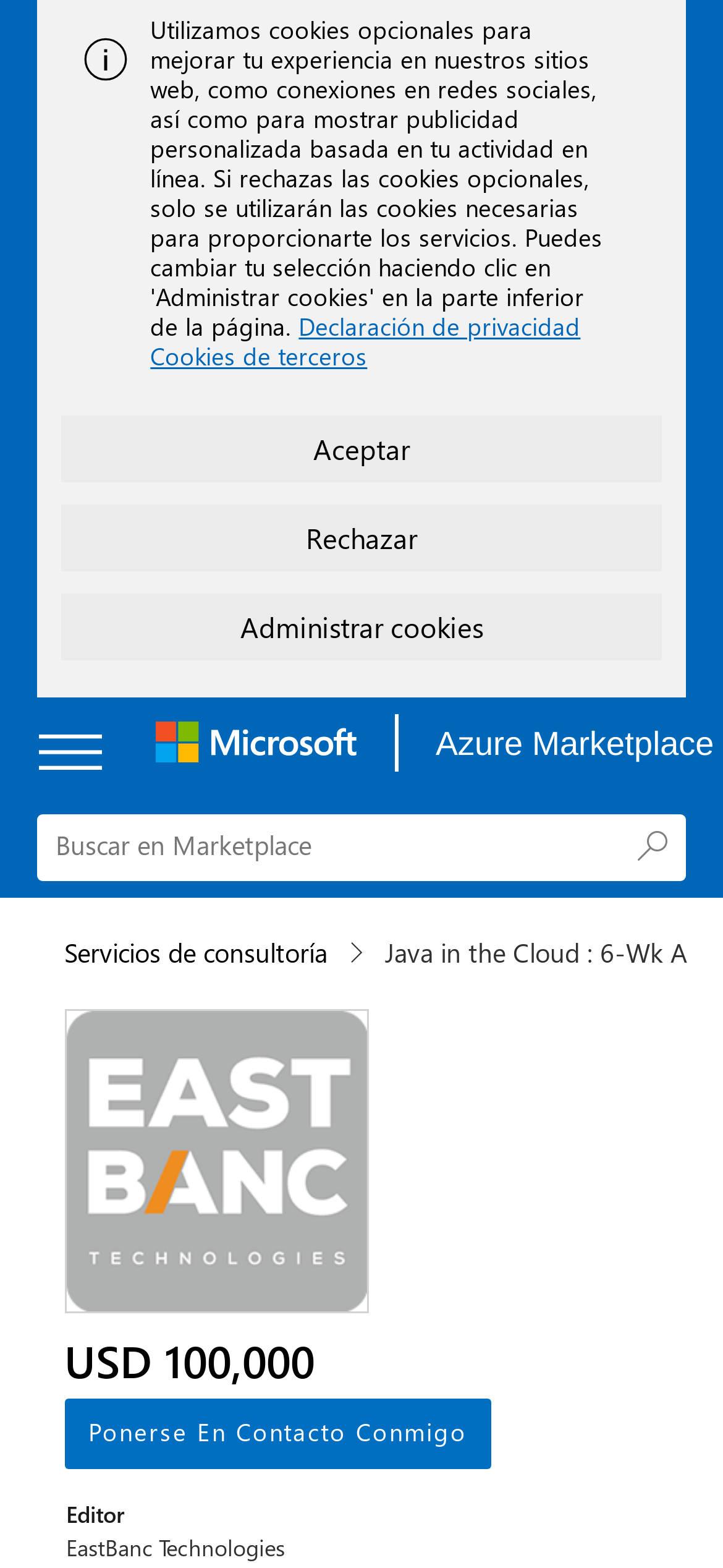What is the type of service offered?
Please respond to the question with a detailed and well-explained answer.

I found the type of service offered by looking at the button 'Servicios de consultoría' which indicates that consultancy services are offered.